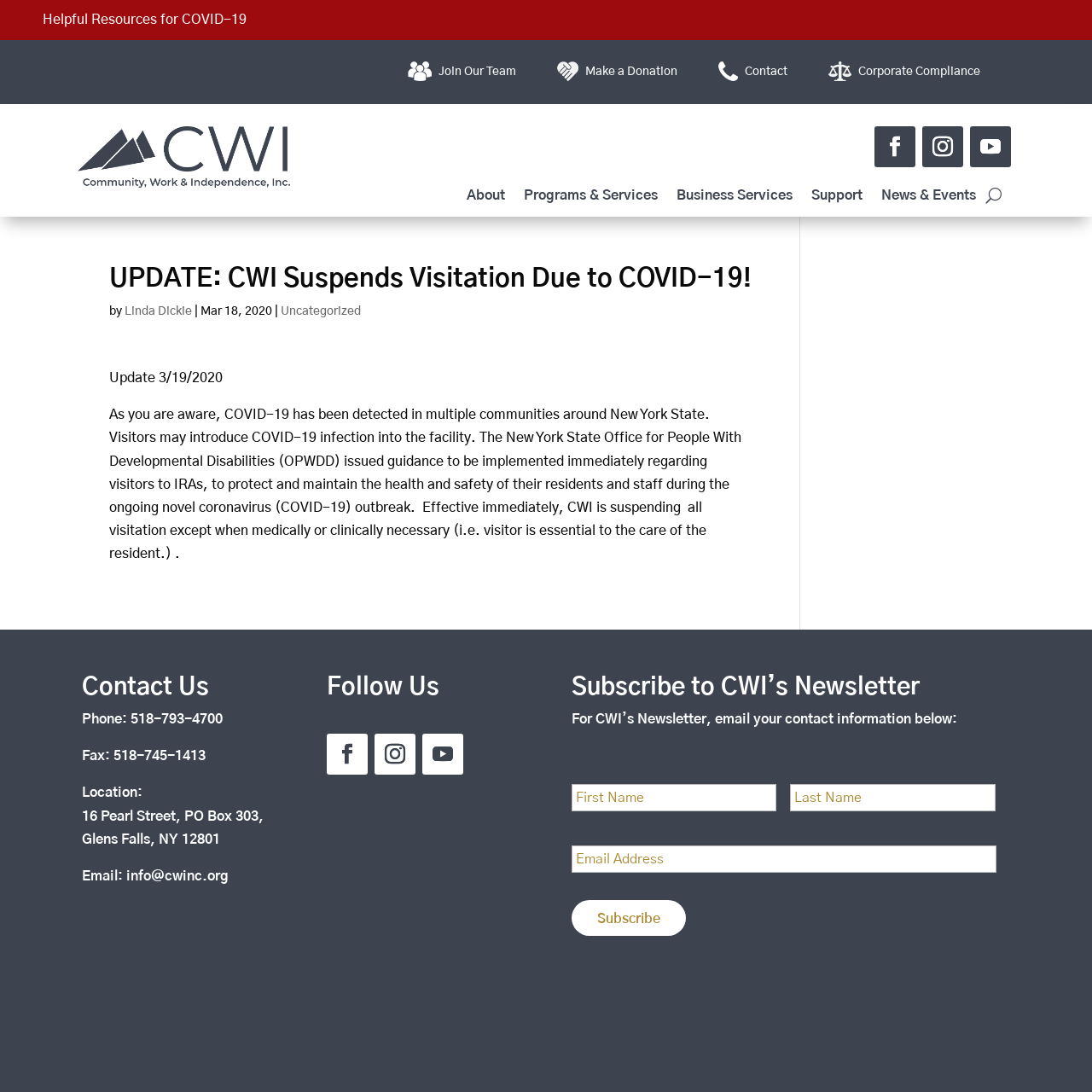Find the bounding box coordinates corresponding to the UI element with the description: "News & Events". The coordinates should be formatted as [left, top, right, bottom], with values as floats between 0 and 1.

[0.807, 0.173, 0.894, 0.19]